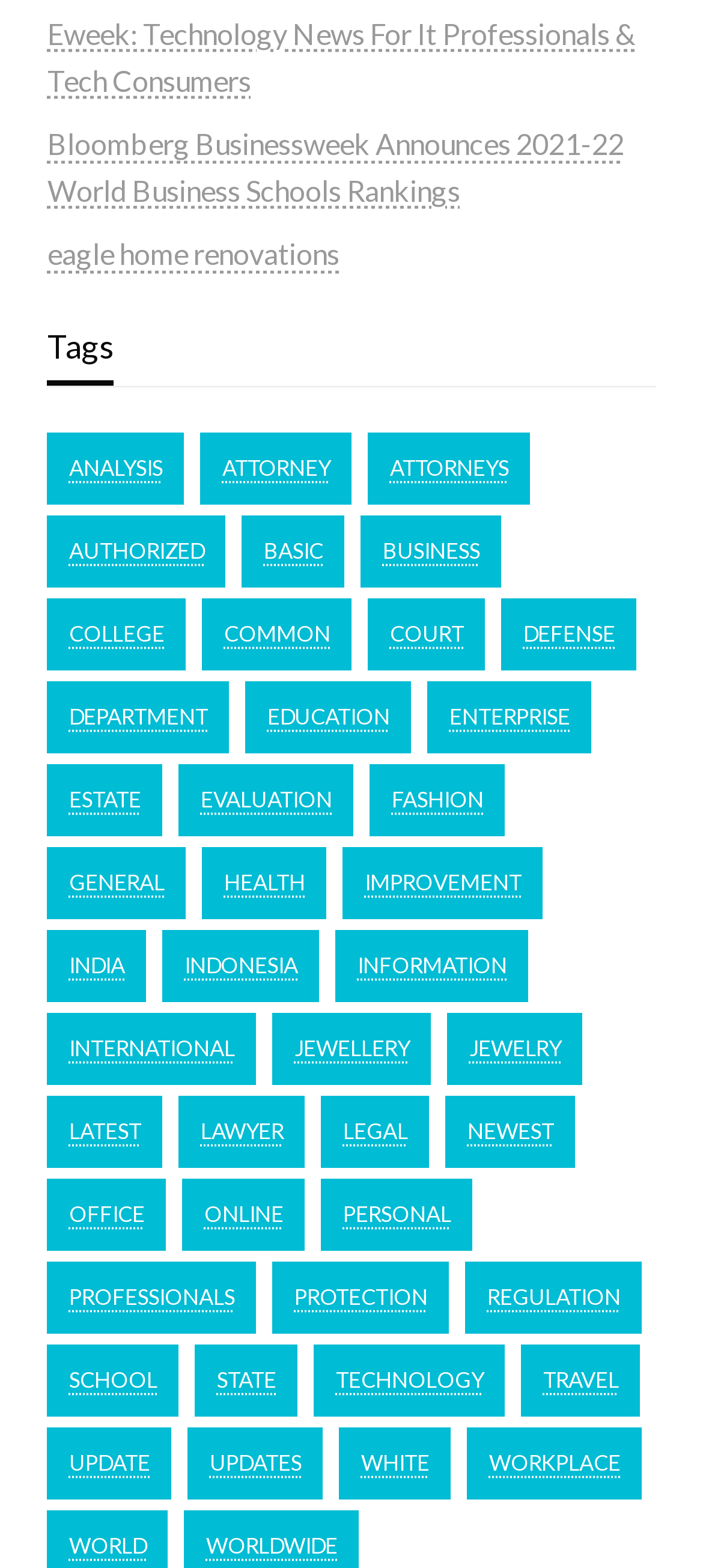Locate the bounding box coordinates of the element to click to perform the following action: 'Check 'lawyer' related information'. The coordinates should be given as four float values between 0 and 1, in the form of [left, top, right, bottom].

[0.254, 0.699, 0.434, 0.745]